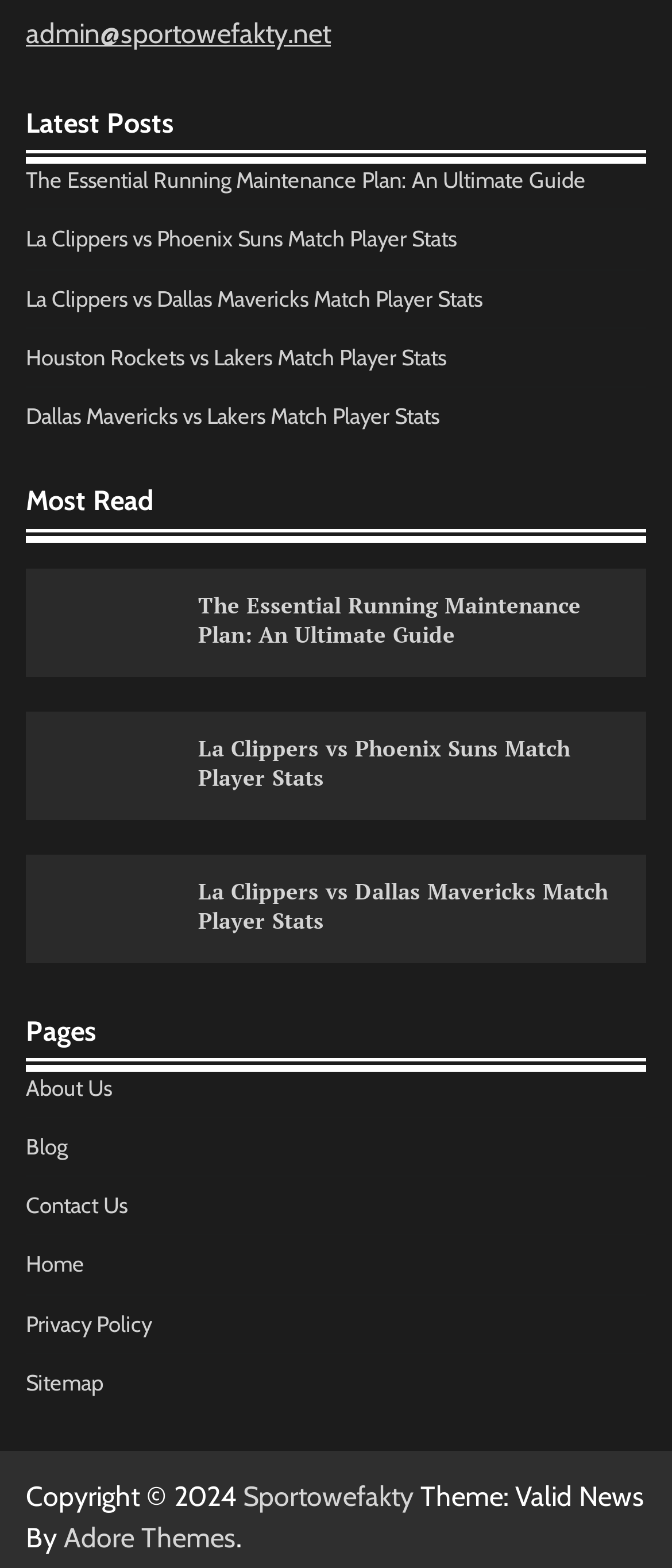Please reply with a single word or brief phrase to the question: 
How many links are there under the 'Pages' heading?

6